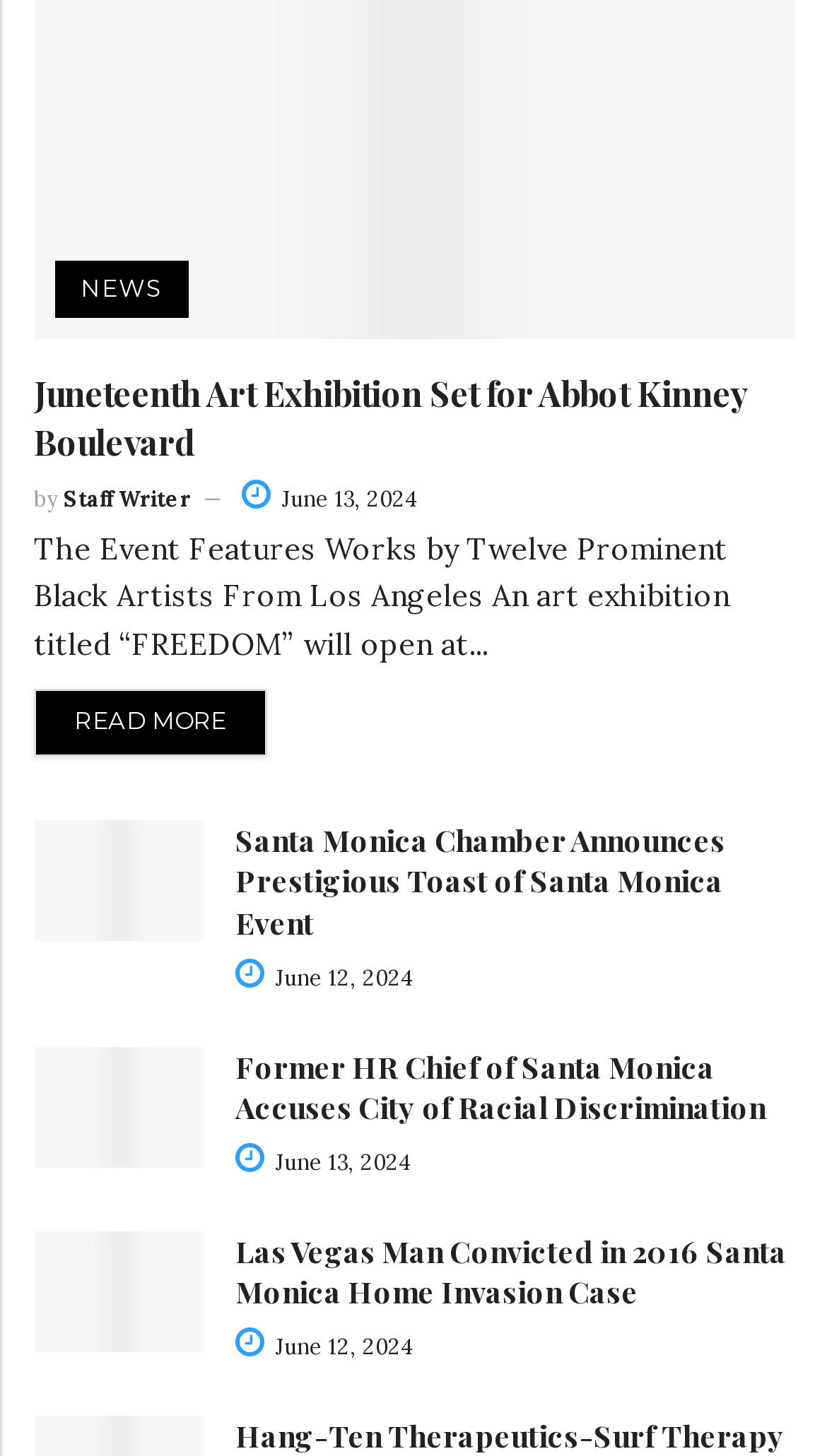What is the date of the third article? Look at the image and give a one-word or short phrase answer.

June 12, 2024